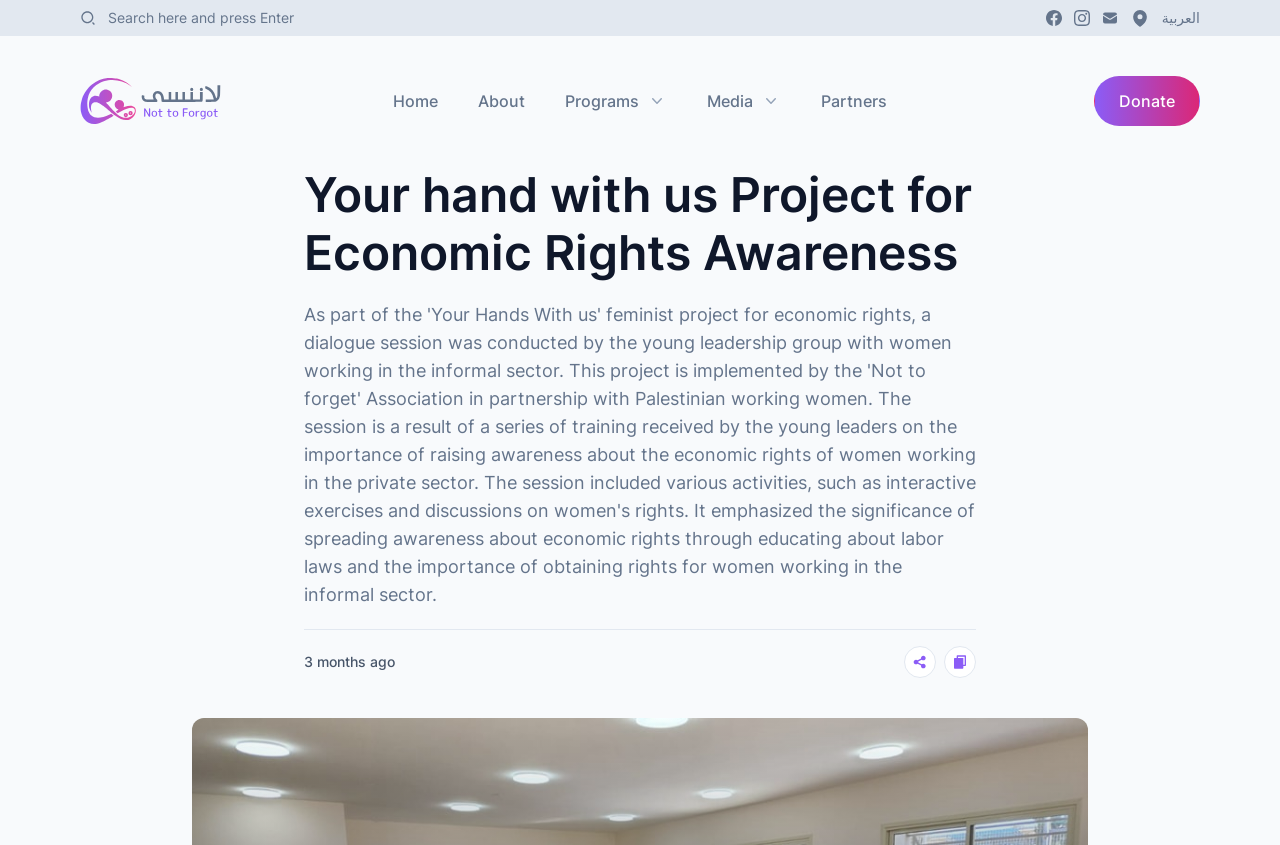Locate the bounding box coordinates of the element you need to click to accomplish the task described by this instruction: "Make a donation".

[0.855, 0.09, 0.938, 0.149]